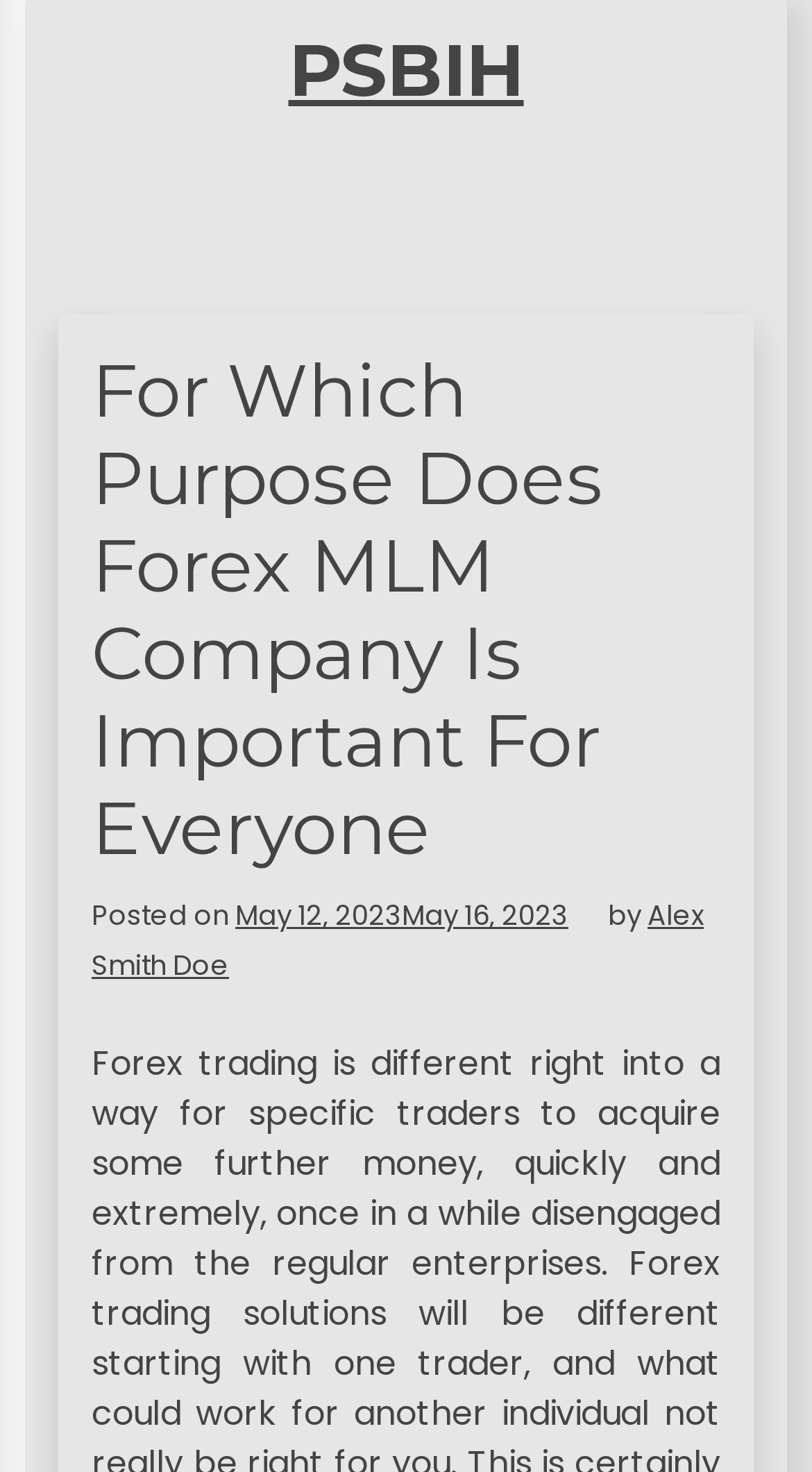Refer to the screenshot and answer the following question in detail:
What is the purpose of the Forex MLM company?

I looked at the title of the article and the content of the webpage, but I couldn't find a clear statement of the purpose of the Forex MLM company. The title of the article asks a question about the purpose, but it doesn't provide a direct answer.